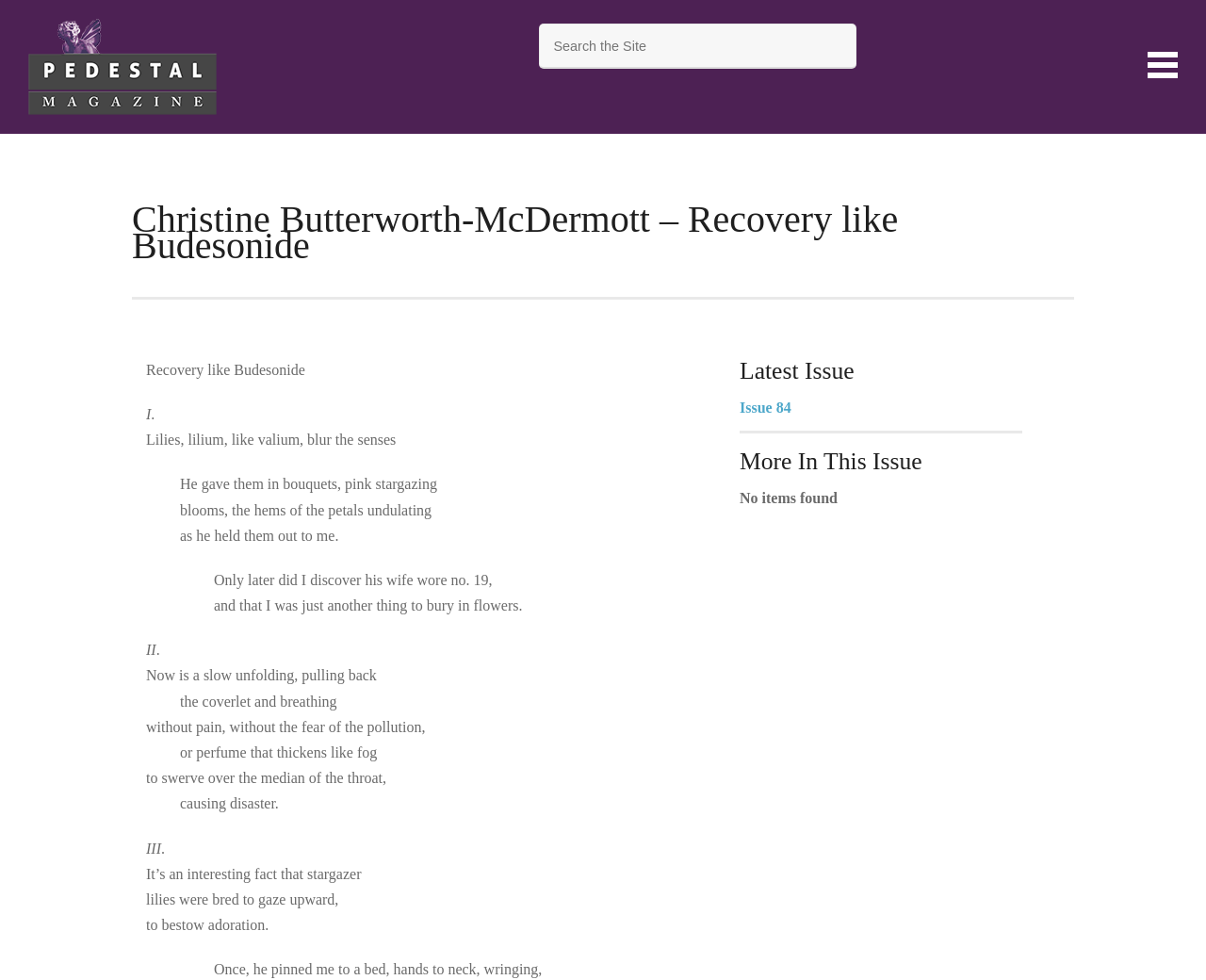Provide an in-depth caption for the webpage.

The webpage appears to be an online literary magazine, specifically showcasing a poem by Christine Butterworth-McDermott titled "Recovery like Budesonide". 

At the top left of the page, there is a heading with the magazine's title, "Pedestal Magazine", accompanied by a link and an image. On the top right, there is a search bar with a textbox labeled "Search for:". 

Below the magazine title, there is a heading with the poem's title, "Christine Butterworth-McDermott – Recovery like Budesonide". The poem is divided into four sections, marked by Roman numerals "I", "II", "III", and each section consists of several lines of text. The text is arranged in a single column, with each line stacked vertically.

On the right side of the page, there are two headings, "Latest Issue" and "More In This Issue", with a link to "Issue 84" under the "Latest Issue" heading. Below the "More In This Issue" heading, there is a message stating "No items found".